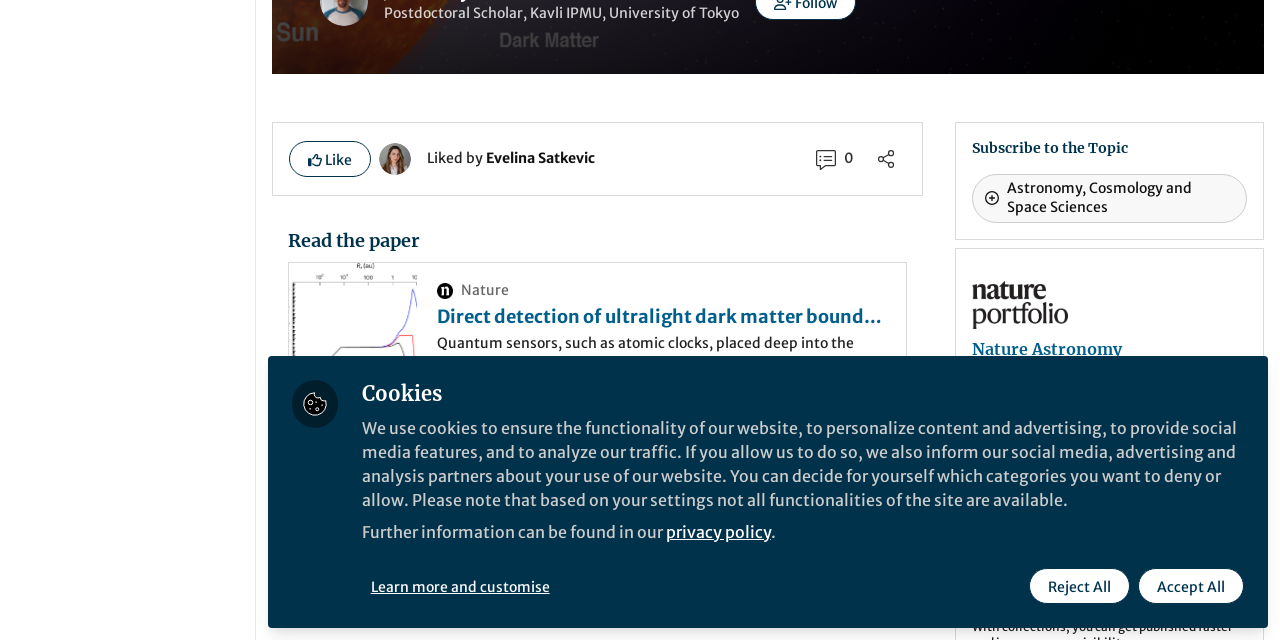Using the format (top-left x, top-left y, bottom-right x, bottom-right y), and given the element description, identify the bounding box coordinates within the screenshot: Accept All

[0.889, 0.888, 0.972, 0.944]